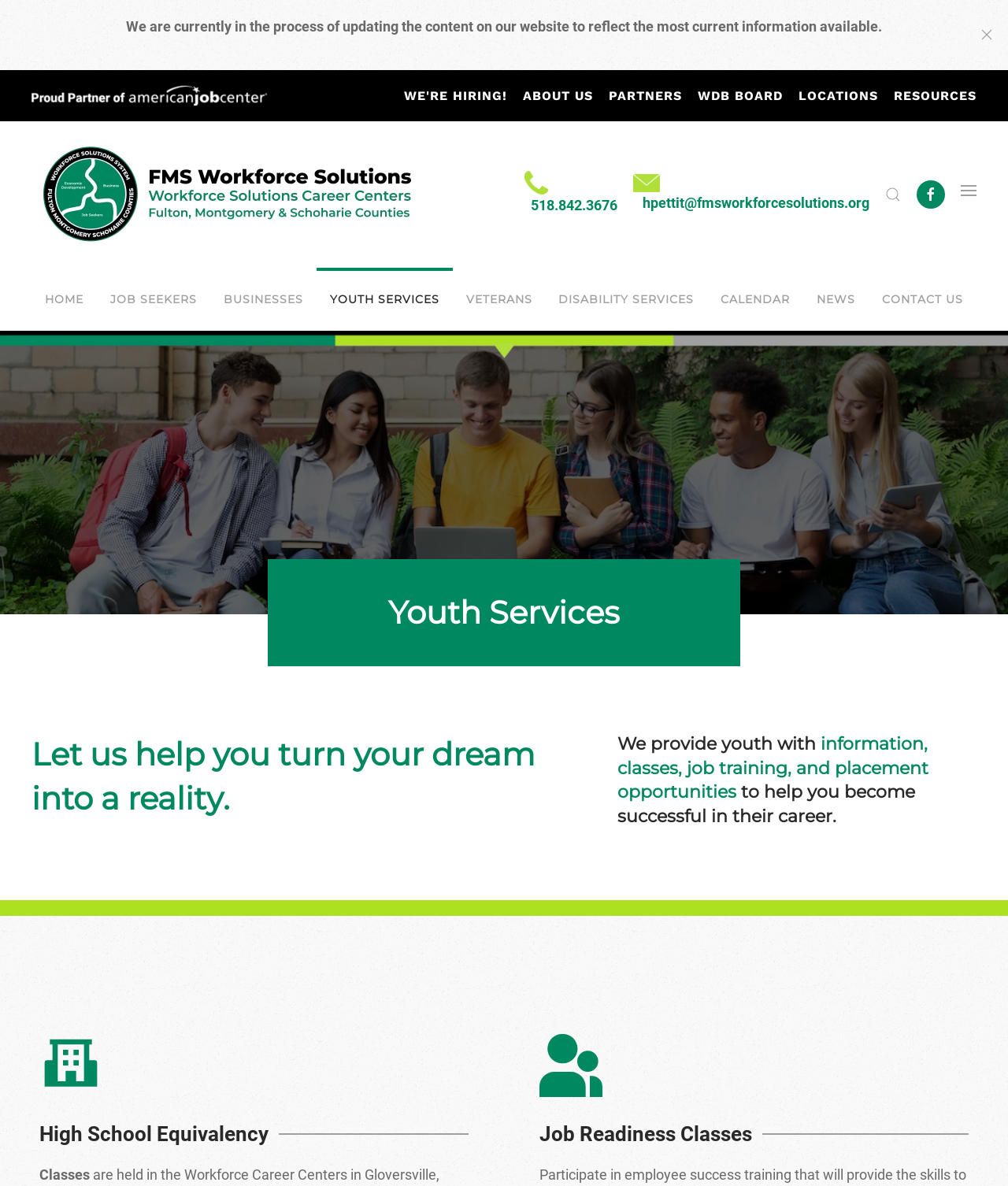Find the bounding box coordinates corresponding to the UI element with the description: "Businesses". The coordinates should be formatted as [left, top, right, bottom], with values as floats between 0 and 1.

[0.208, 0.226, 0.314, 0.279]